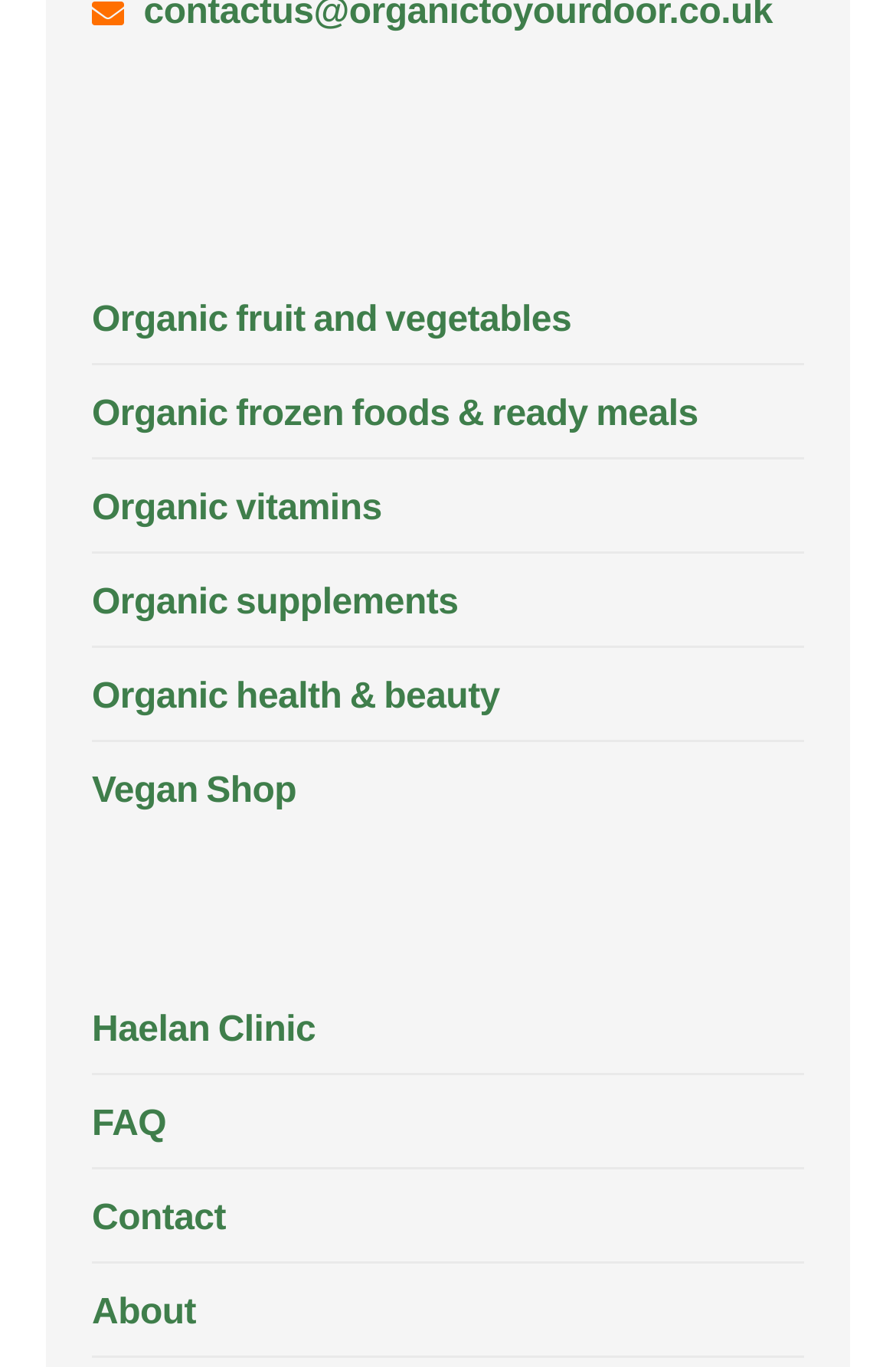Using the information in the image, give a detailed answer to the following question: Is there a section for frequently asked questions on the webpage?

I looked at the list of links on the webpage and found that there is a link labeled 'FAQ', which suggests that there is a section for frequently asked questions on the webpage.